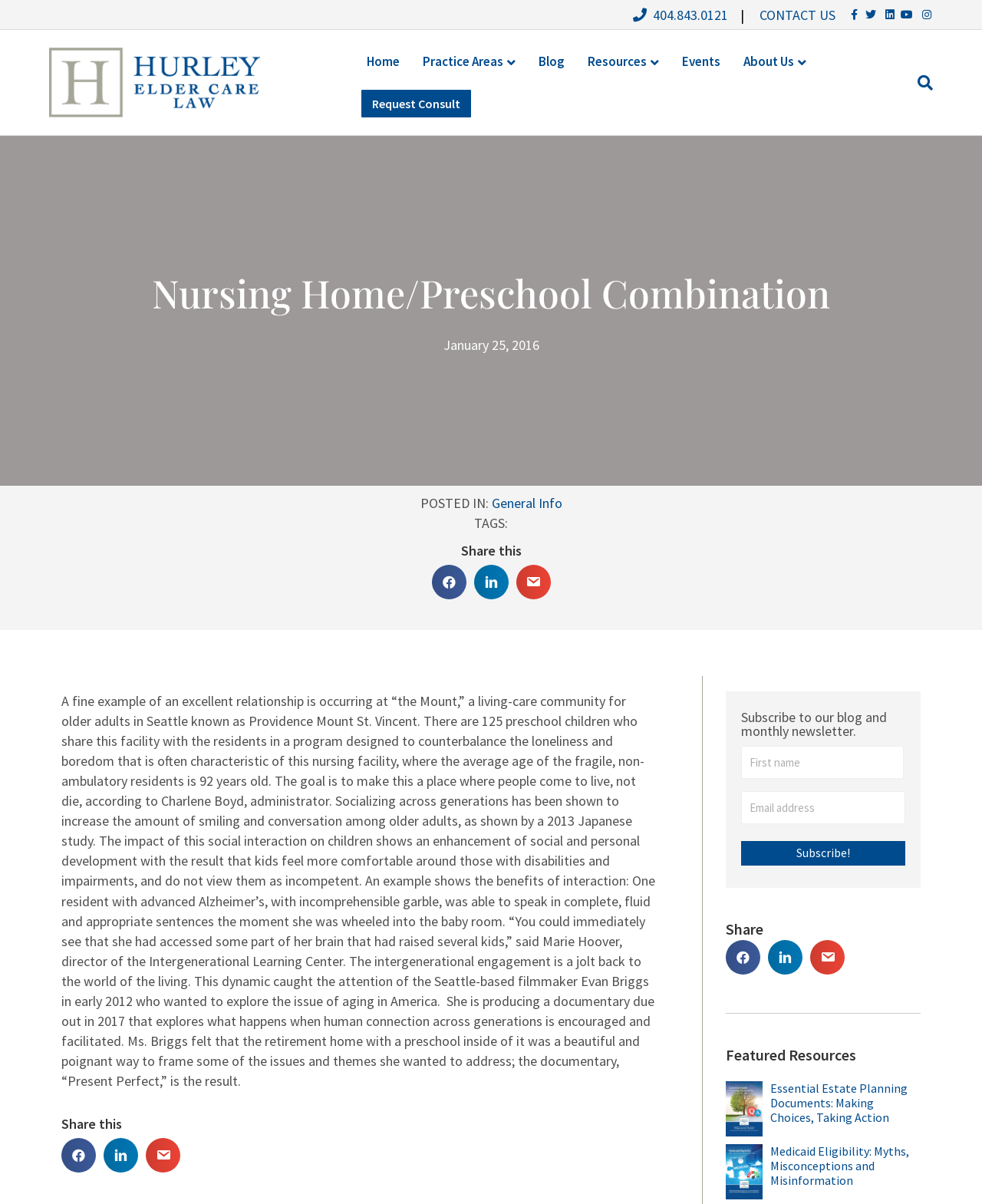What is the name of the documentary produced by Evan Briggs?
Based on the screenshot, respond with a single word or phrase.

Present Perfect